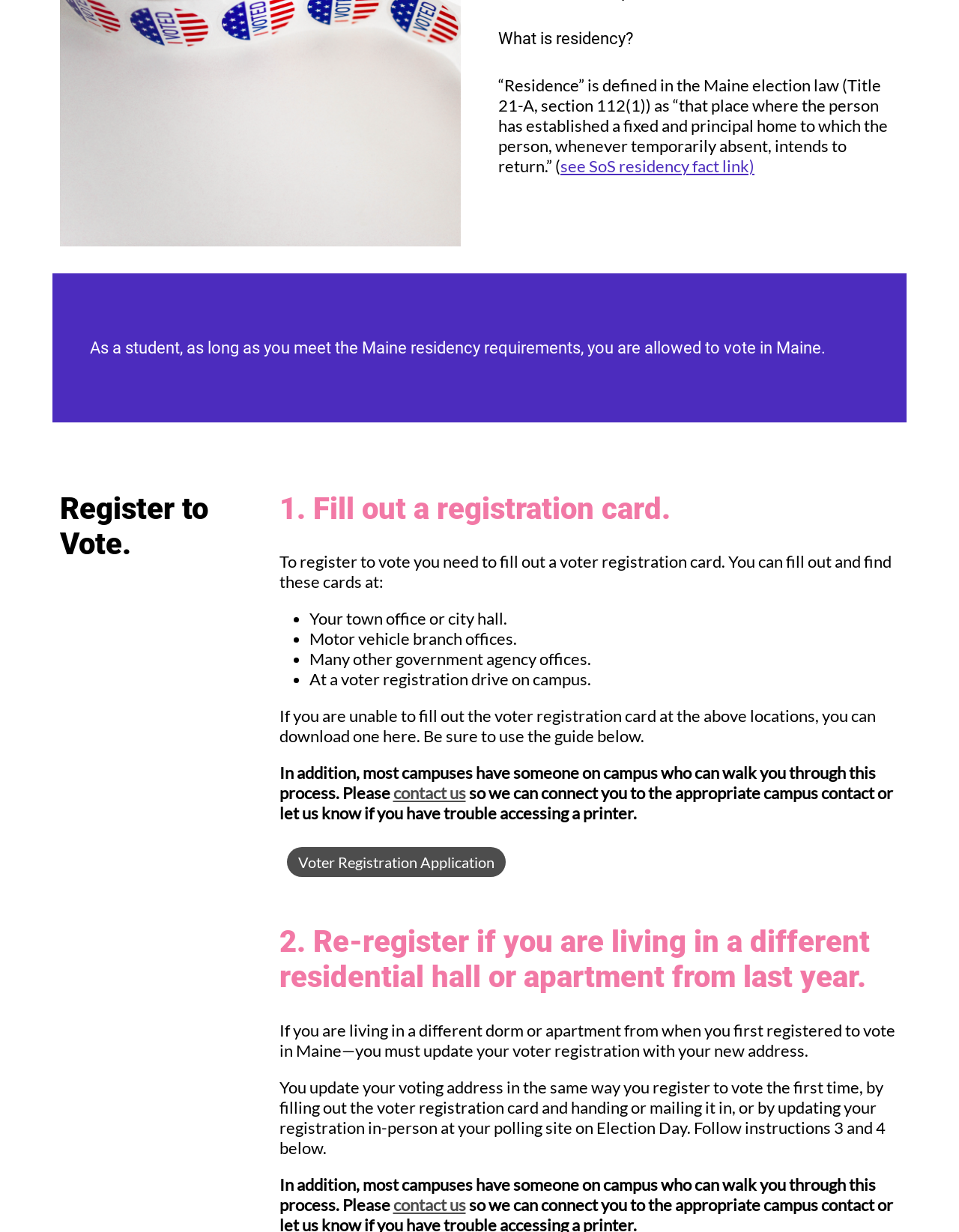How can you get help with voter registration on campus?
Carefully analyze the image and provide a detailed answer to the question.

The webpage suggests that if you need help with voter registration on campus, you can contact someone on campus who can walk you through the process. You can also contact the provided link to get connected to the appropriate campus contact.